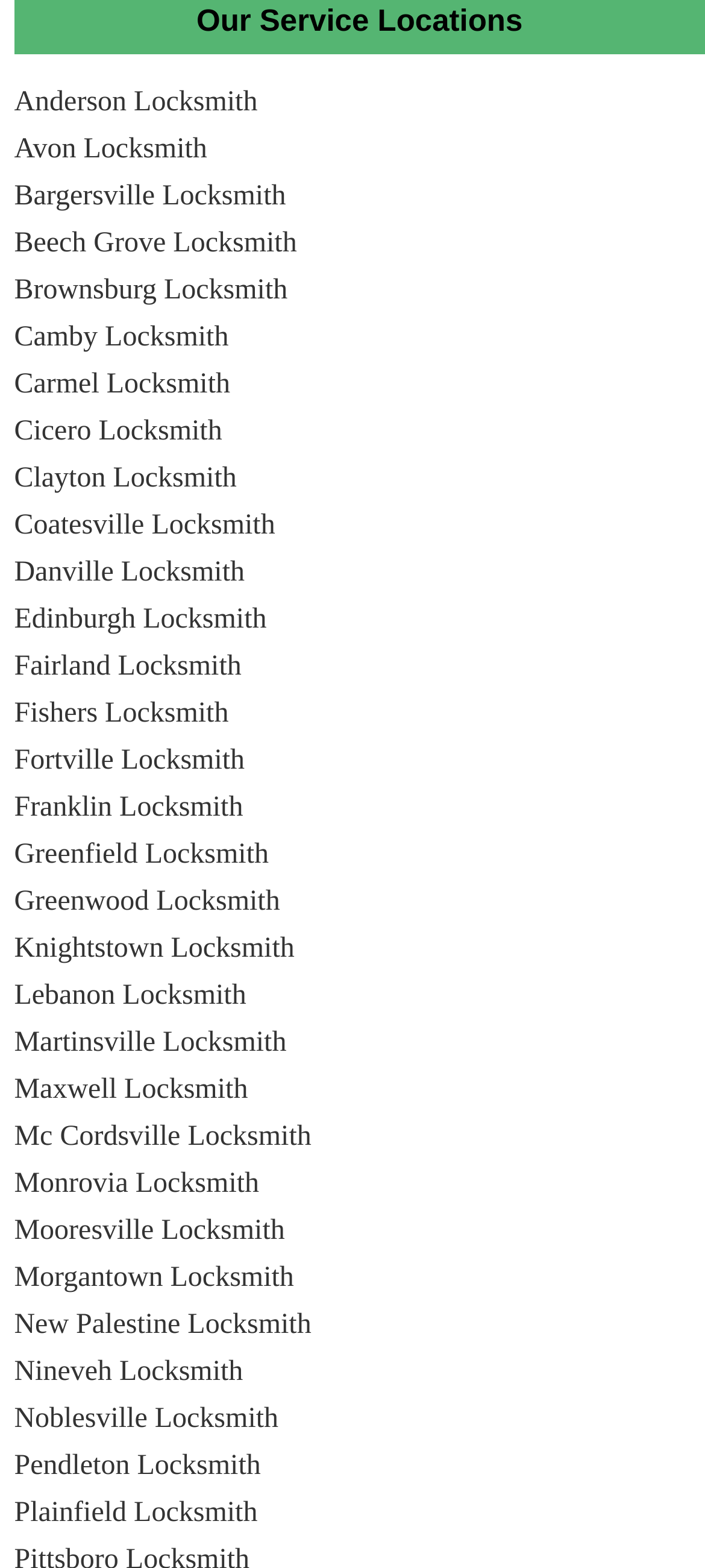Please identify the bounding box coordinates of the clickable element to fulfill the following instruction: "select Noblesville Locksmith". The coordinates should be four float numbers between 0 and 1, i.e., [left, top, right, bottom].

[0.02, 0.895, 0.395, 0.914]